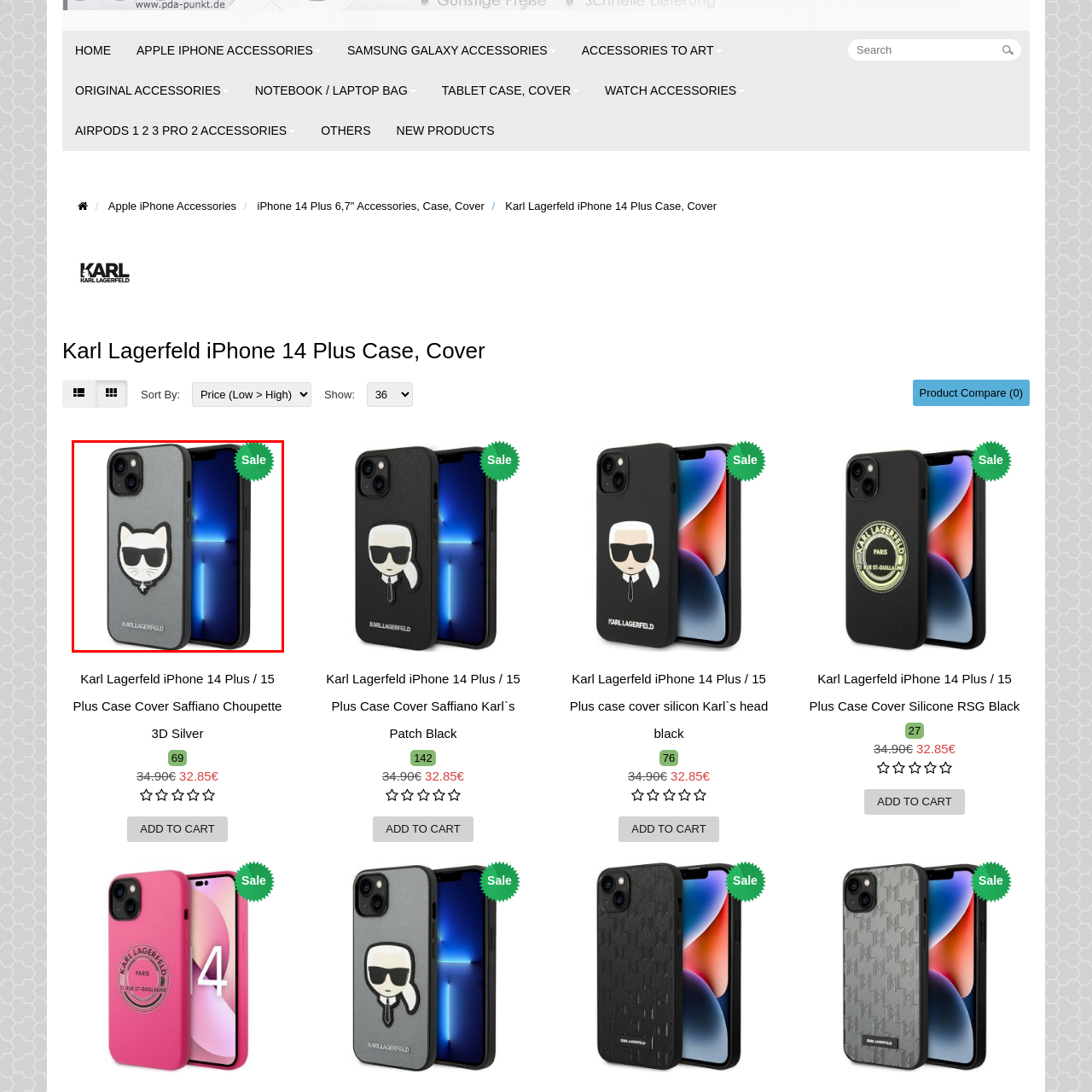Focus on the image outlined in red and offer a detailed answer to the question below, relying on the visual elements in the image:
What is the name of Karl Lagerfeld's iconic cat?

The image features a 3D design of Karl Lagerfeld's iconic cat, which is adorned with stylish sunglasses, and the cat's name is mentioned as Choupette.